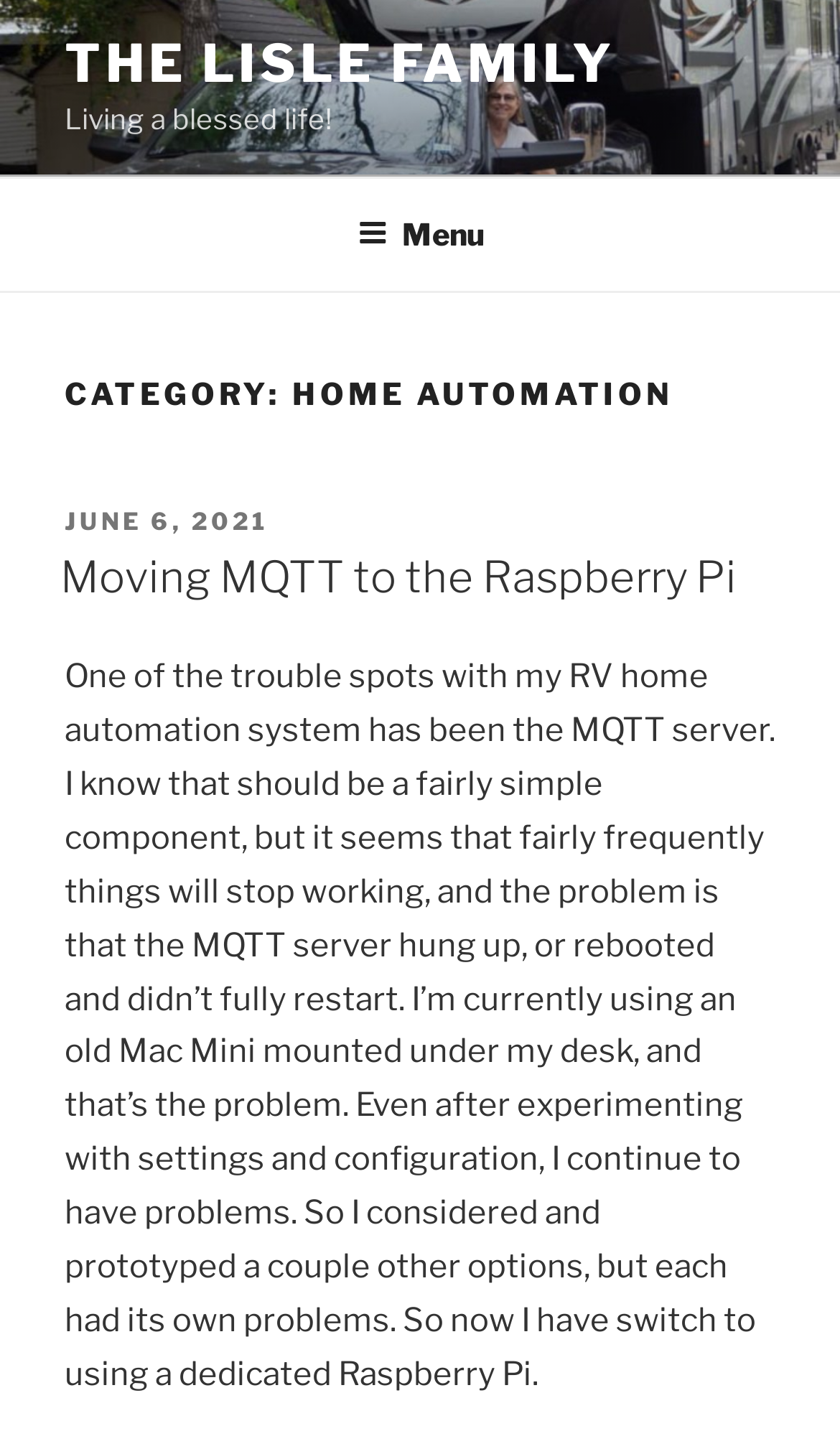Provide a brief response to the question below using one word or phrase:
What is the category of the blog post?

HOME AUTOMATION